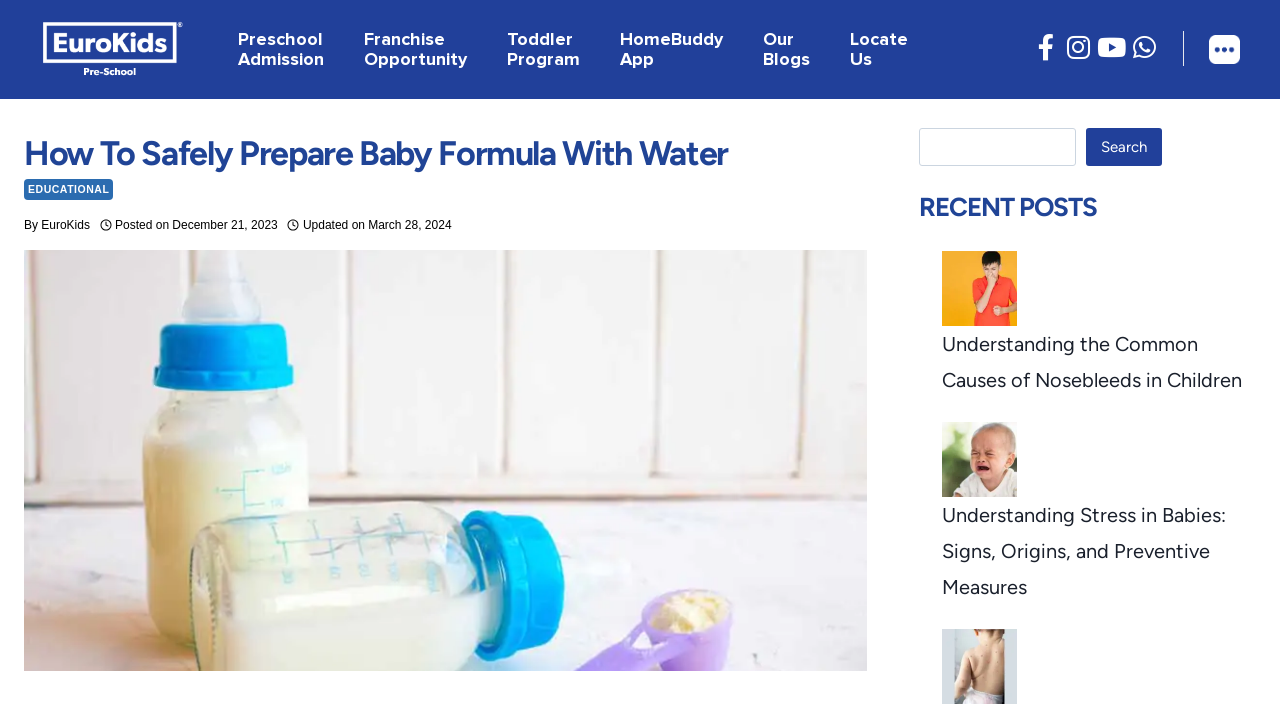Please identify the bounding box coordinates of the element I need to click to follow this instruction: "Search for a topic".

[0.718, 0.18, 0.841, 0.233]